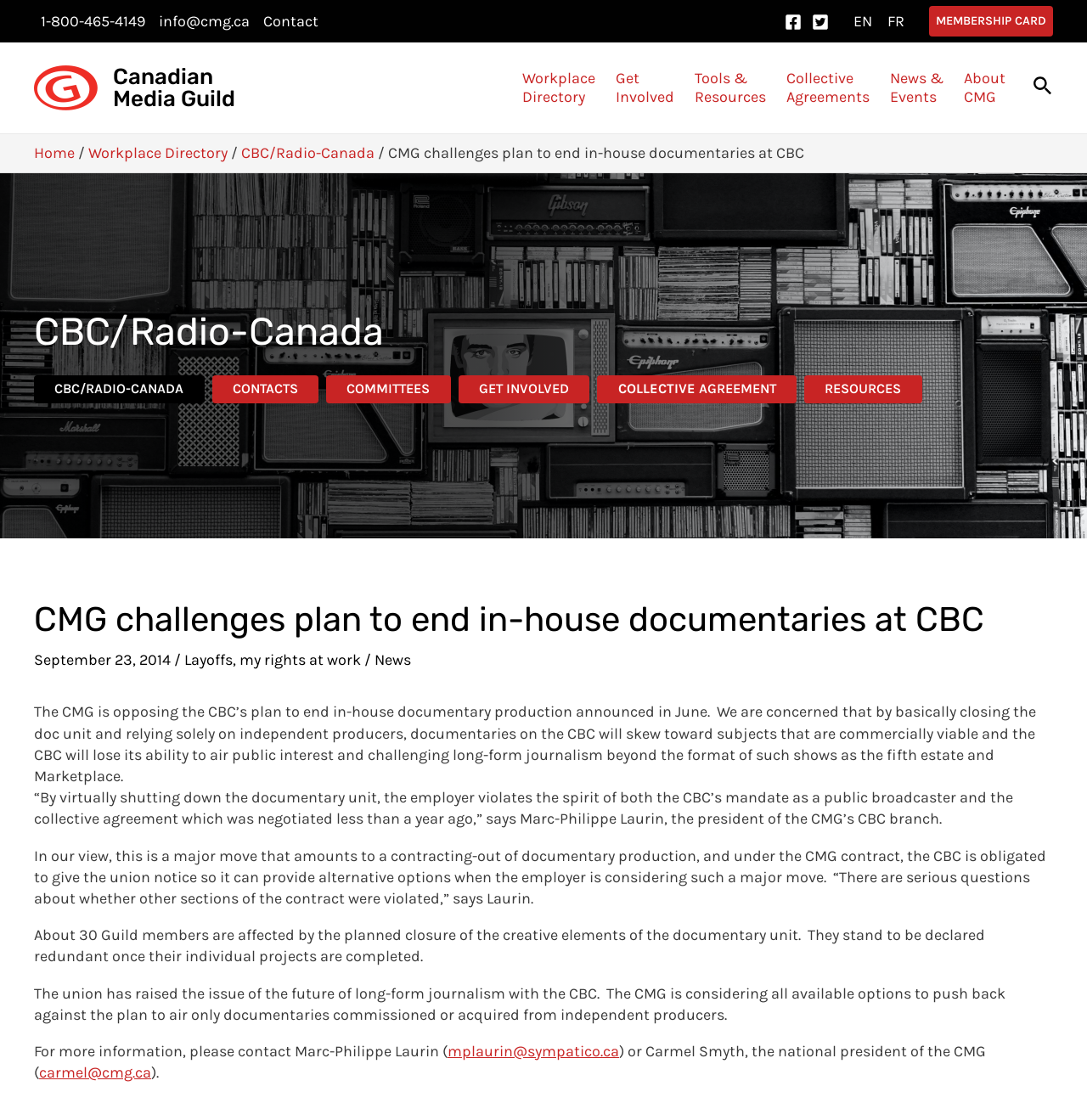Examine the image and give a thorough answer to the following question:
How many Guild members are affected by the planned closure?

According to the webpage, about 30 Guild members are affected by the planned closure of the creative elements of the documentary unit. This is mentioned in the paragraph that discusses the impact of the closure on Guild members.